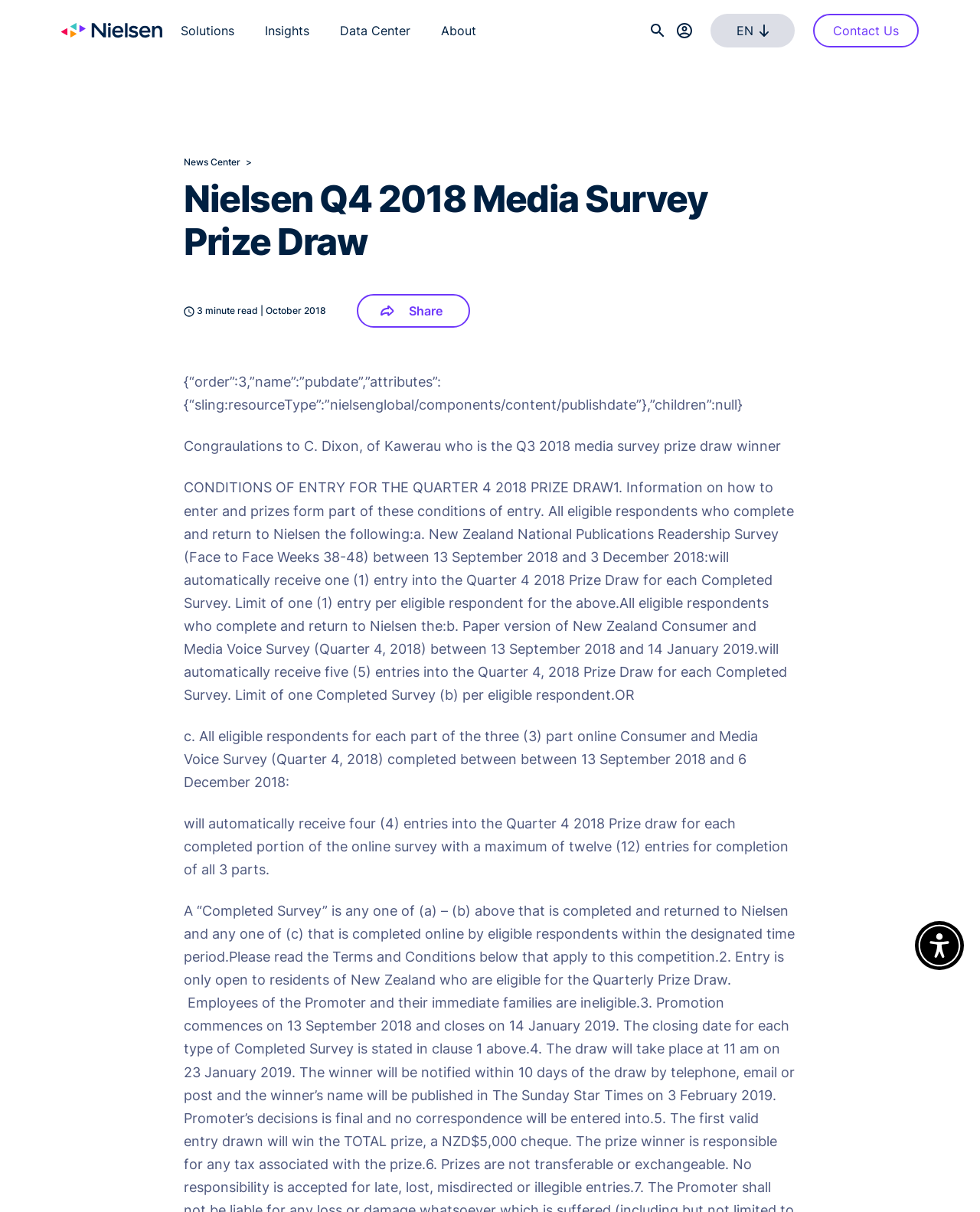Elaborate on the information and visuals displayed on the webpage.

The webpage is about the Nielsen Media Survey Q4 2018 Prize Draw Terms and Conditions, along with the latest results. At the top right corner, there is an "Accessibility Menu" button. Below it, there is a horizontal navigation menu with buttons for "Solutions", "Insights", "Data Center", and "About", each accompanied by a corresponding link.

On the top left corner, there is a small image and a link. Next to it, there is a search button with a magnifying glass icon, and a client login button with a lock icon. Further to the right, there is a language selection link "EN" and a small image.

Below the navigation menu, there is a "News Center" section with a heading and a link. The main content of the page is about the prize draw, with a heading "Nielsen Q4 2018 Media Survey Prize Draw" and a subheading "3 minute read | October 2018". There is a share button with an icon on the right side of the subheading.

The main content is divided into sections, with the first section announcing the winner of the Q3 2018 media survey prize draw. The following sections outline the conditions of entry for the Quarter 4 2018 Prize Draw, including the rules for eligible respondents who complete and return surveys to Nielsen. The text is divided into paragraphs, with clear headings and concise language.